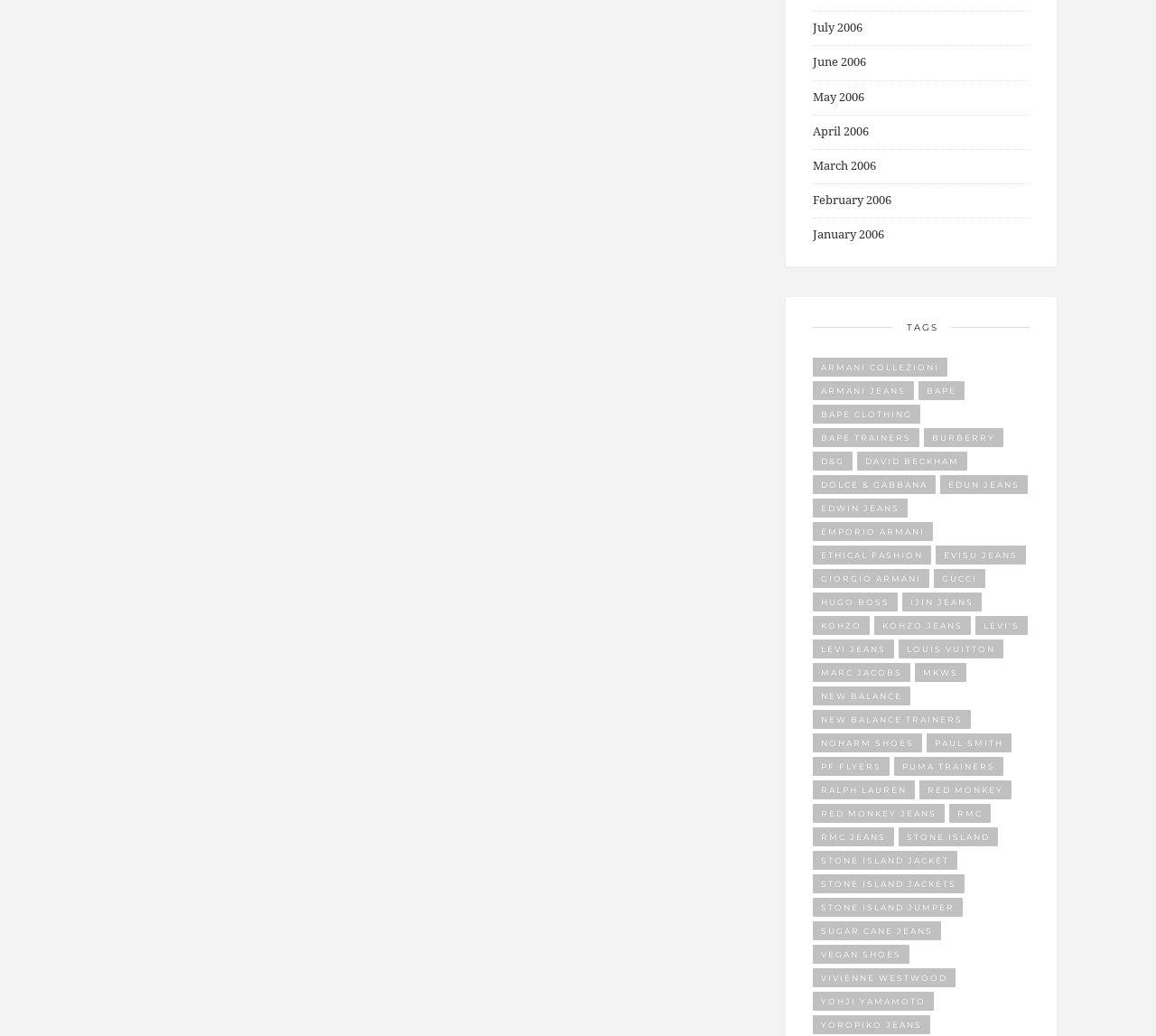Identify the bounding box coordinates of the section that should be clicked to achieve the task described: "View 'Armani Collezioni' items".

[0.703, 0.345, 0.82, 0.363]